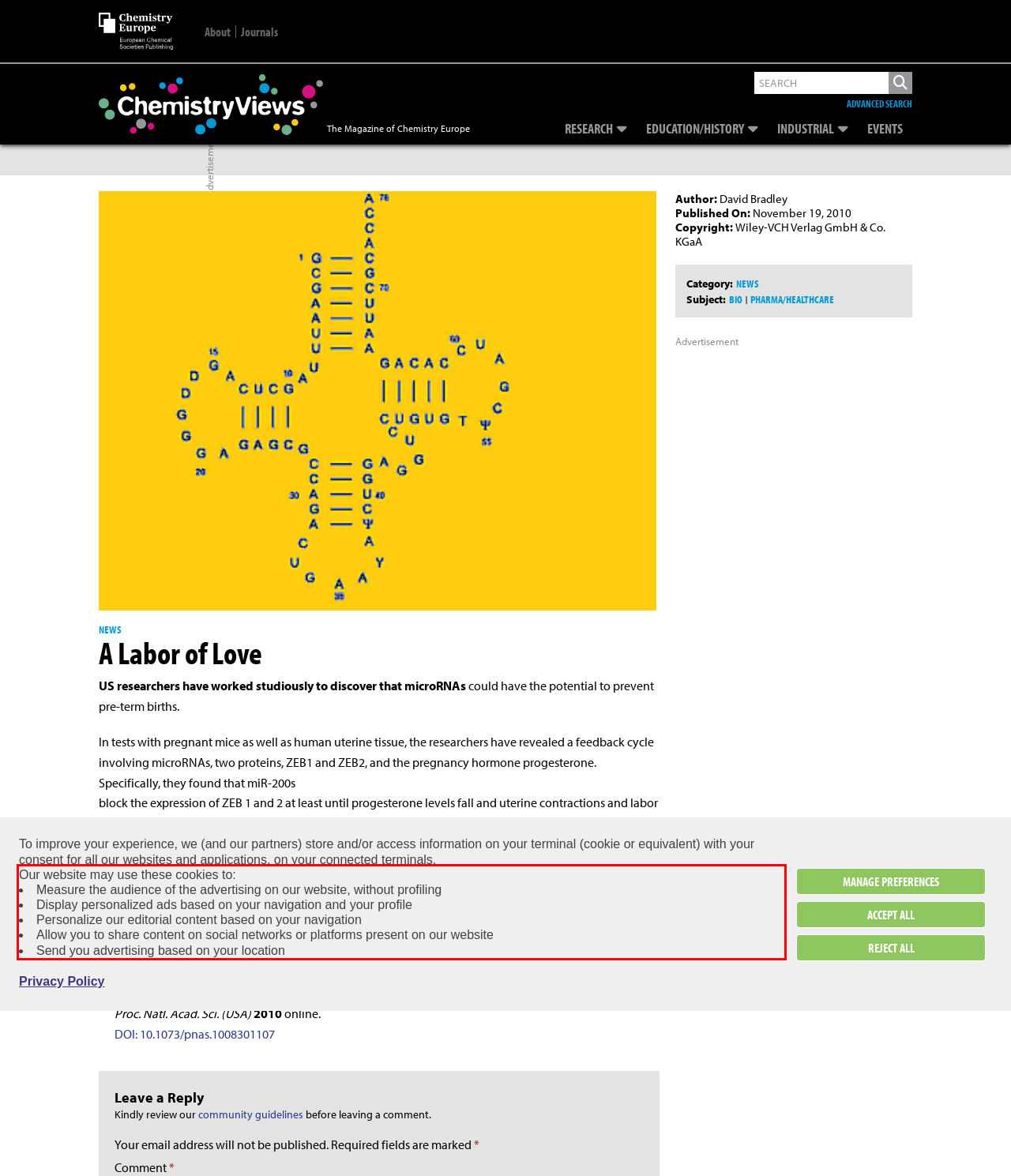Given a screenshot of a webpage containing a red rectangle bounding box, extract and provide the text content found within the red bounding box.

Our website may use these cookies to: Measure the audience of the advertising on our website, without profiling Display personalized ads based on your navigation and your profile Personalize our editorial content based on your navigation Allow you to share content on social networks or platforms present on our website Send you advertising based on your location